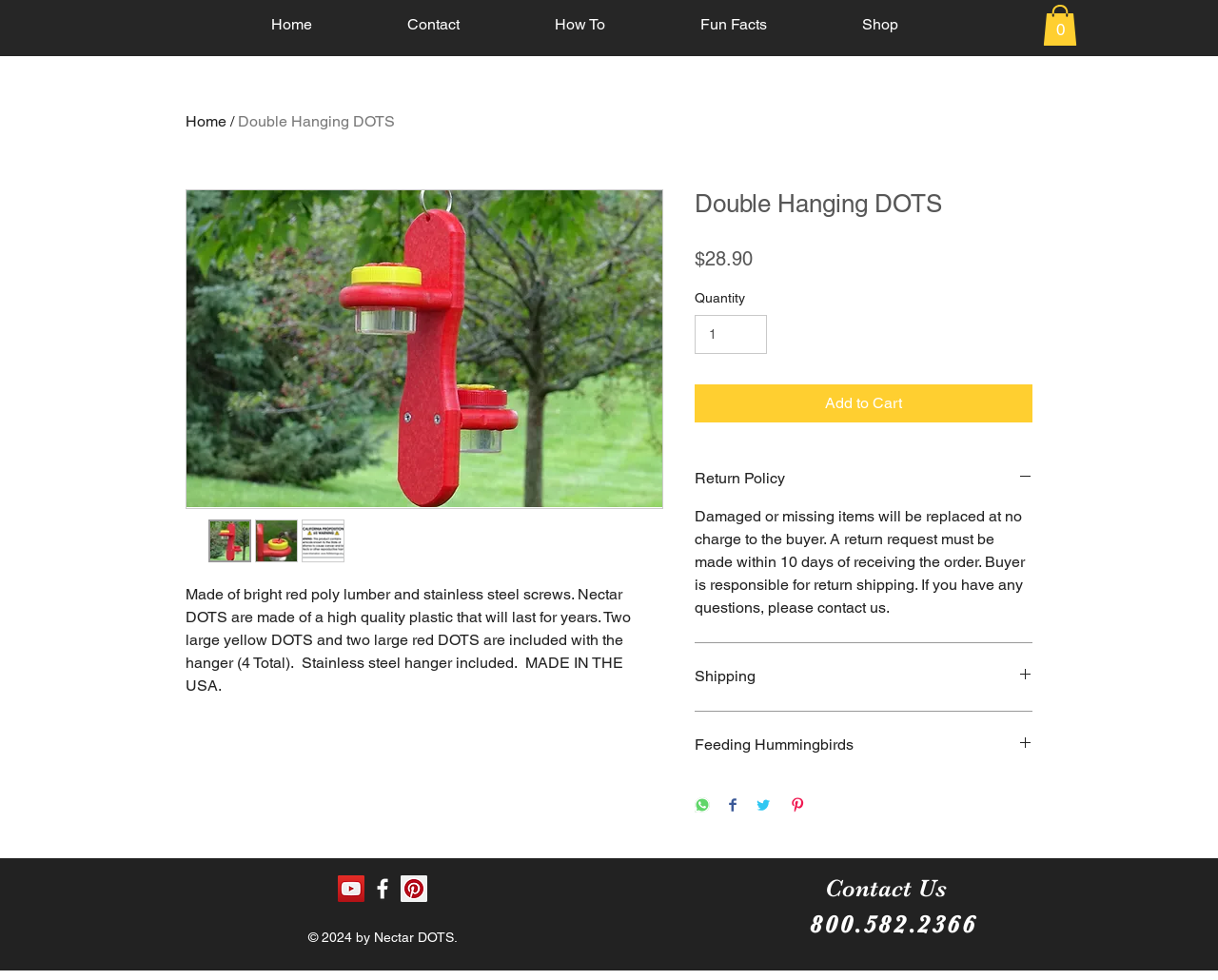Please identify the coordinates of the bounding box for the clickable region that will accomplish this instruction: "Click the 'Return Policy' button".

[0.57, 0.477, 0.848, 0.499]